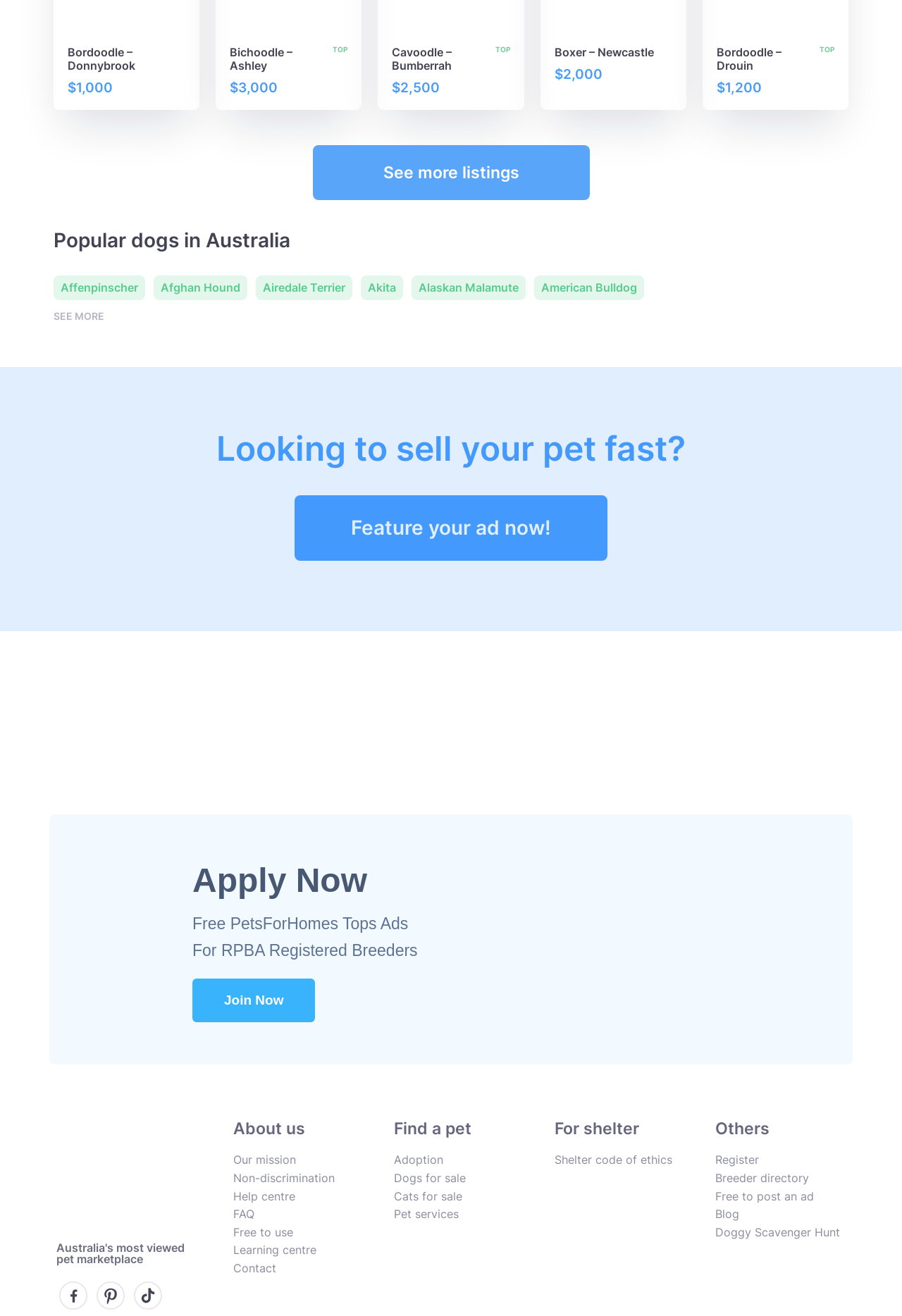Determine the bounding box coordinates of the clickable element to achieve the following action: 'Check out Golden Retriever'. Provide the coordinates as four float values between 0 and 1, formatted as [left, top, right, bottom].

[0.809, 0.436, 0.924, 0.455]